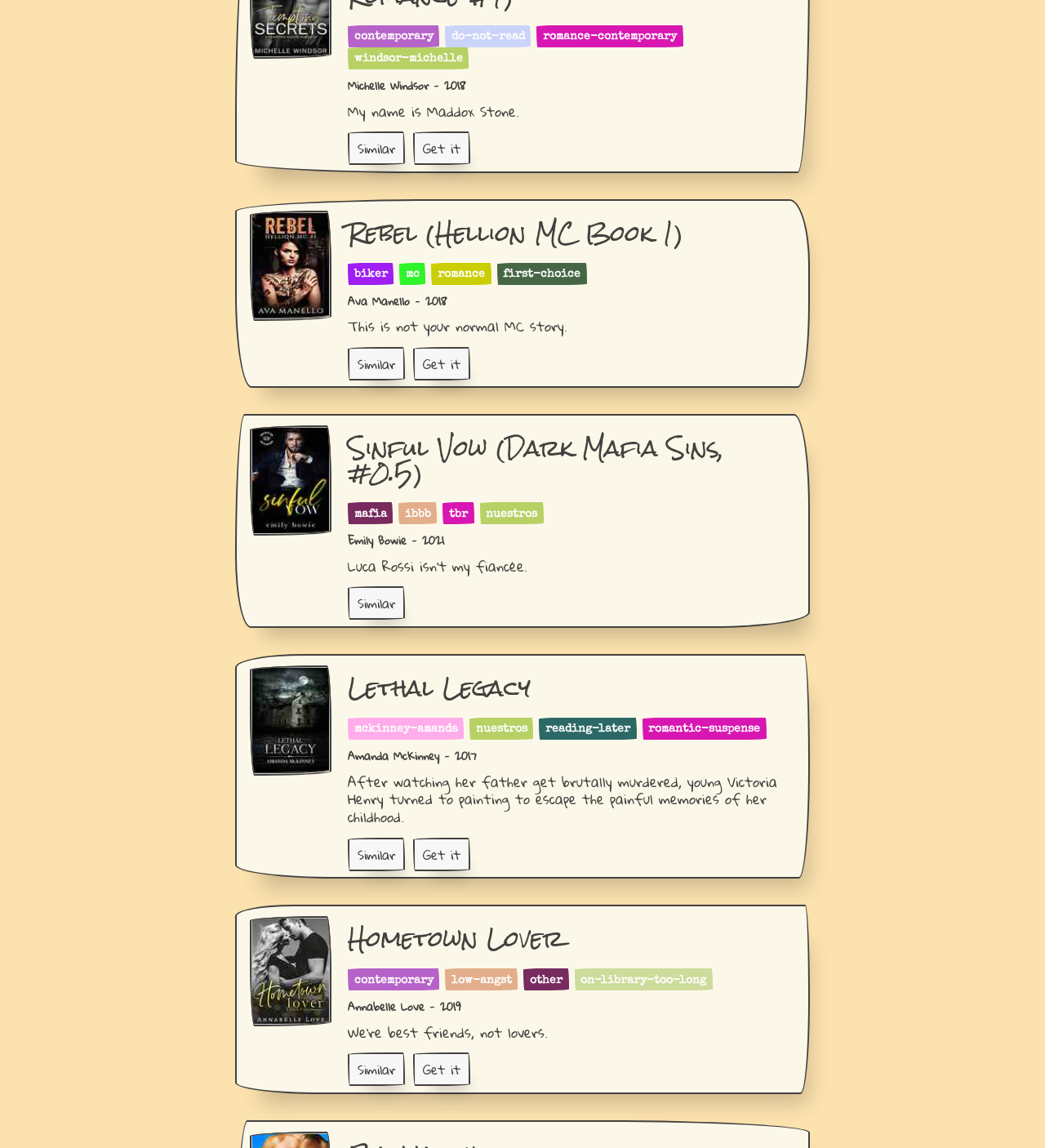Pinpoint the bounding box coordinates for the area that should be clicked to perform the following instruction: "Click the 'Similar' button".

[0.333, 0.118, 0.388, 0.141]